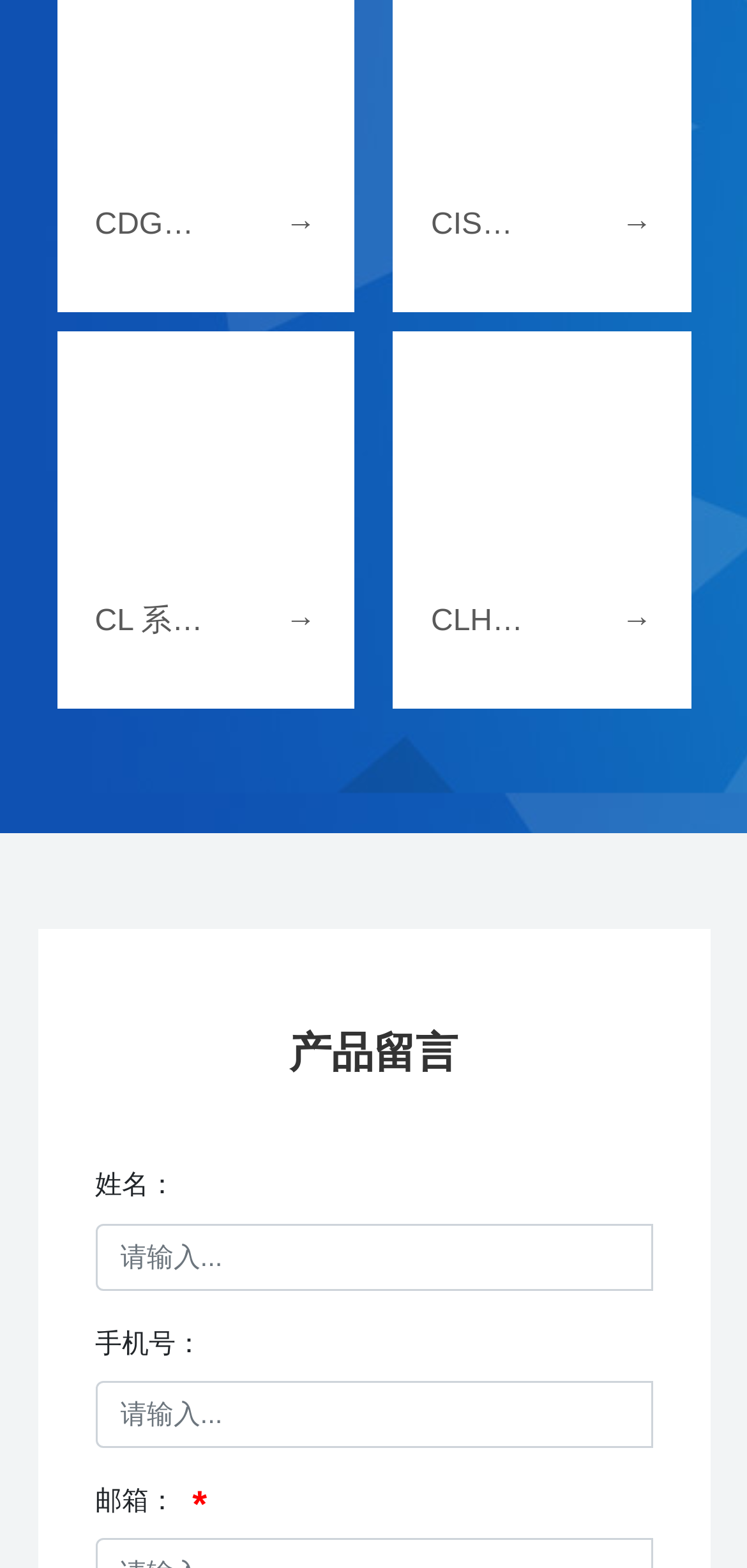Please indicate the bounding box coordinates of the element's region to be clicked to achieve the instruction: "click CDG系列船用卧式多级泵". Provide the coordinates as four float numbers between 0 and 1, i.e., [left, top, right, bottom].

[0.127, 0.133, 0.259, 0.242]